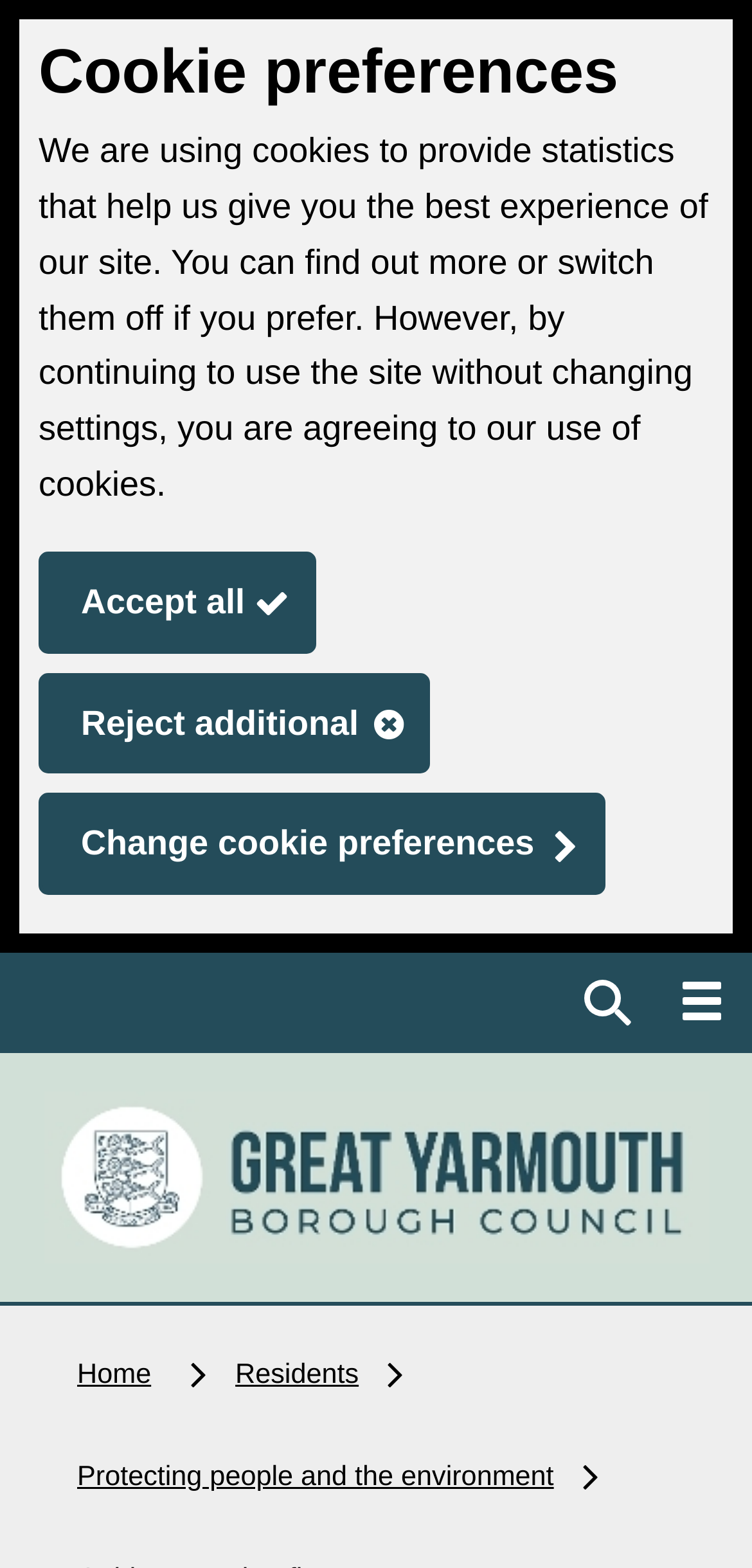Please answer the following question using a single word or phrase: 
What is the position of the 'Cookie policy' region?

Top